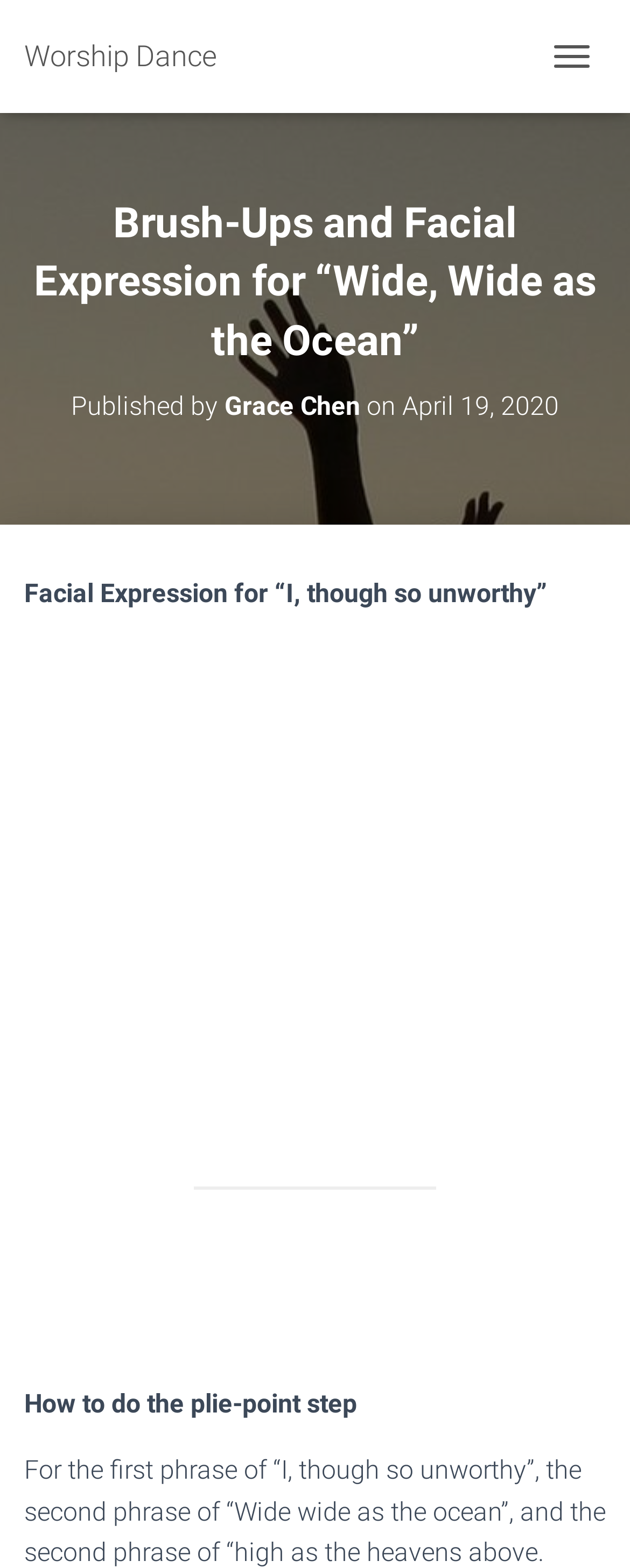Please reply with a single word or brief phrase to the question: 
What is the title of the worship dance?

Wide, Wide as the Ocean